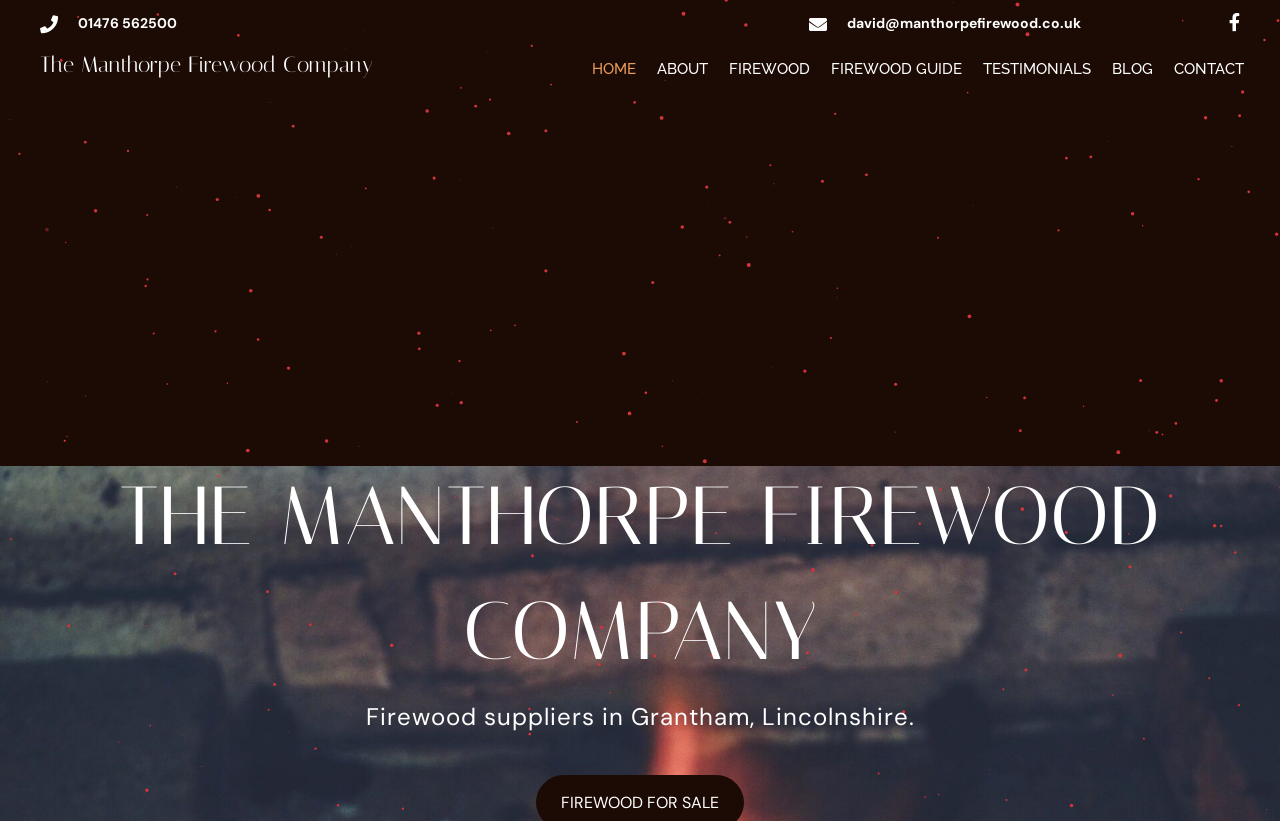Can you determine the bounding box coordinates of the area that needs to be clicked to fulfill the following instruction: "View the previous message"?

None